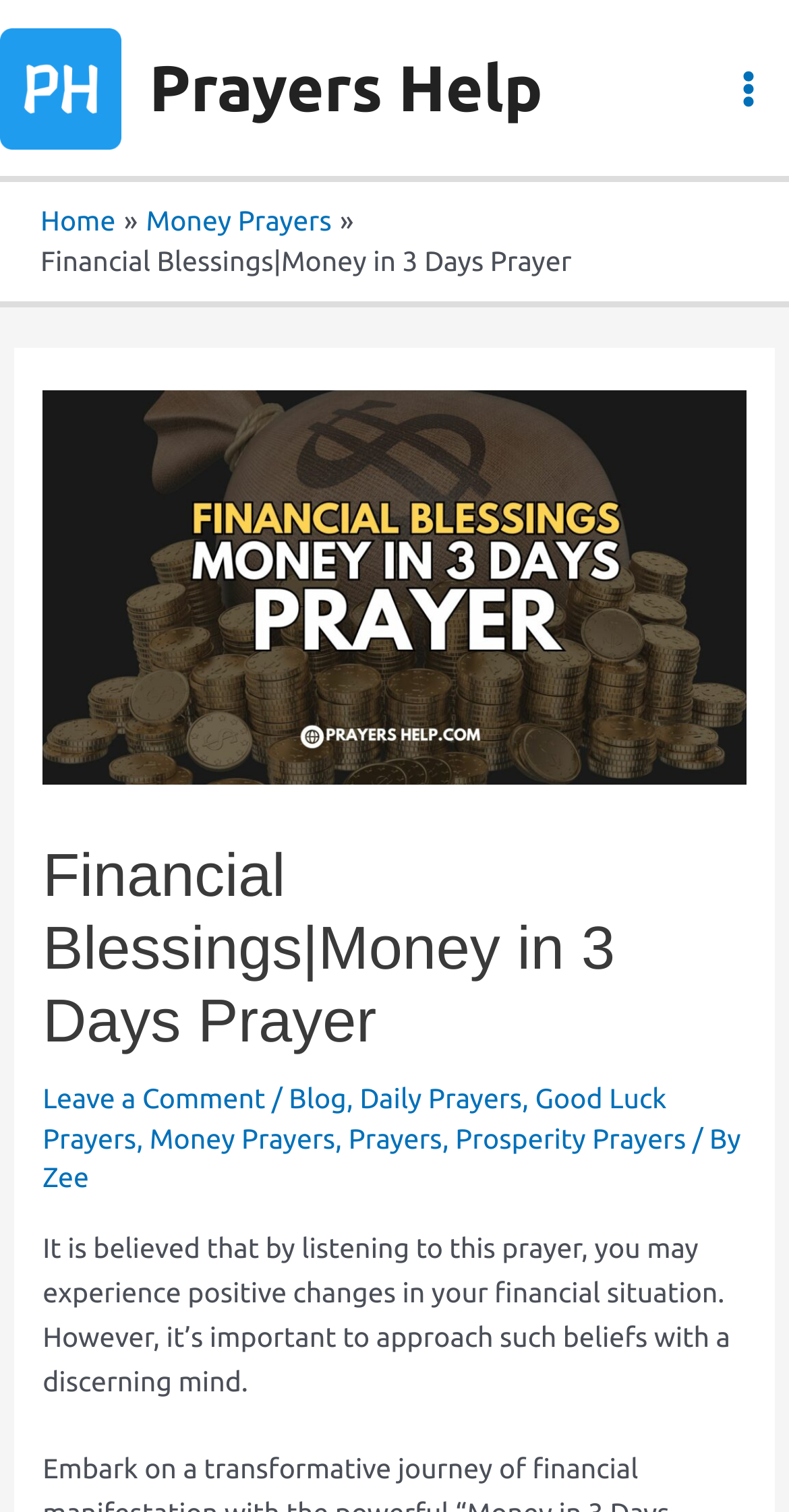What is the name of the prayer?
Provide an in-depth and detailed answer to the question.

I found the answer by looking at the header section of the webpage, where it says 'Financial Blessings|Money in 3 Days Prayer'. The 'Money in 3 Days Prayer' part is the name of the prayer.